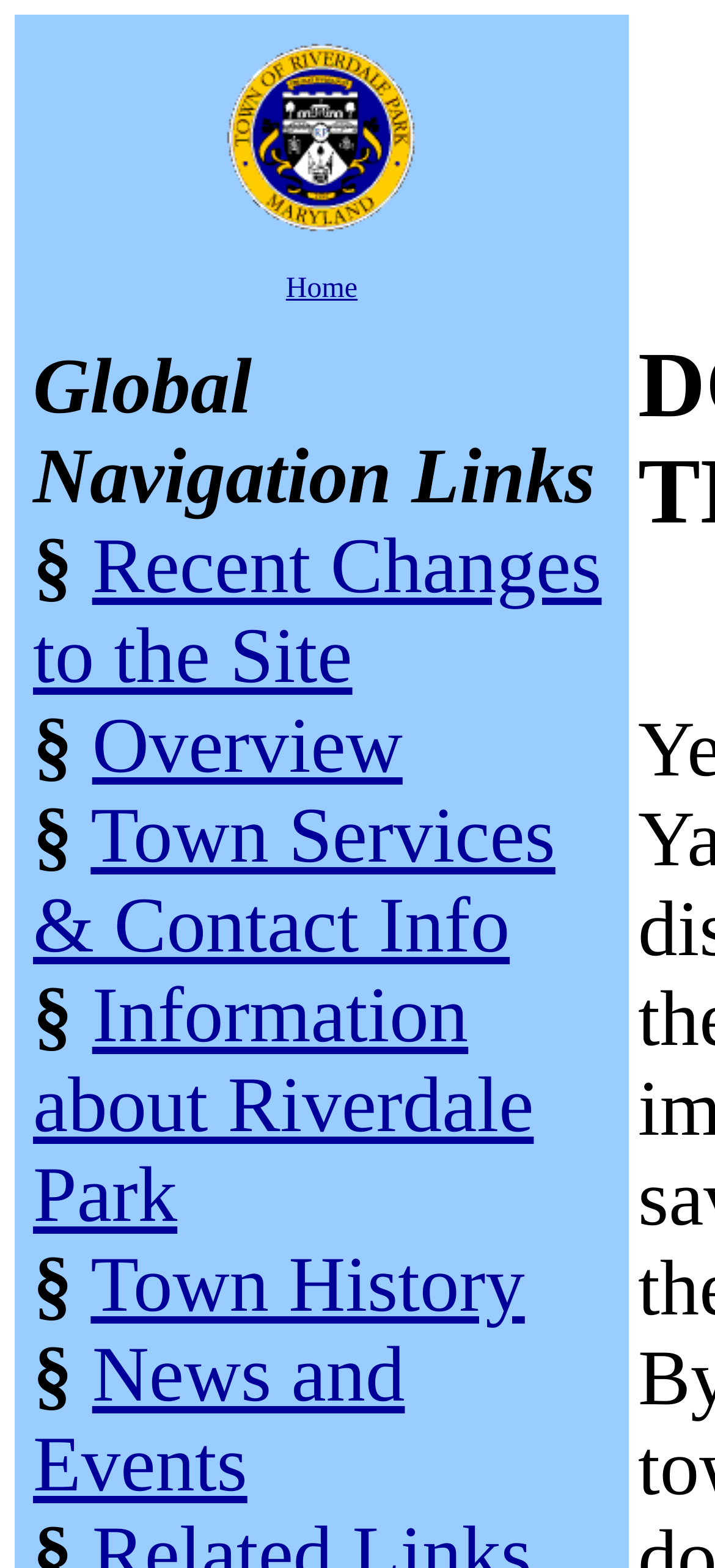How many links are present in the 'Home' section? Based on the image, give a response in one word or a short phrase.

7